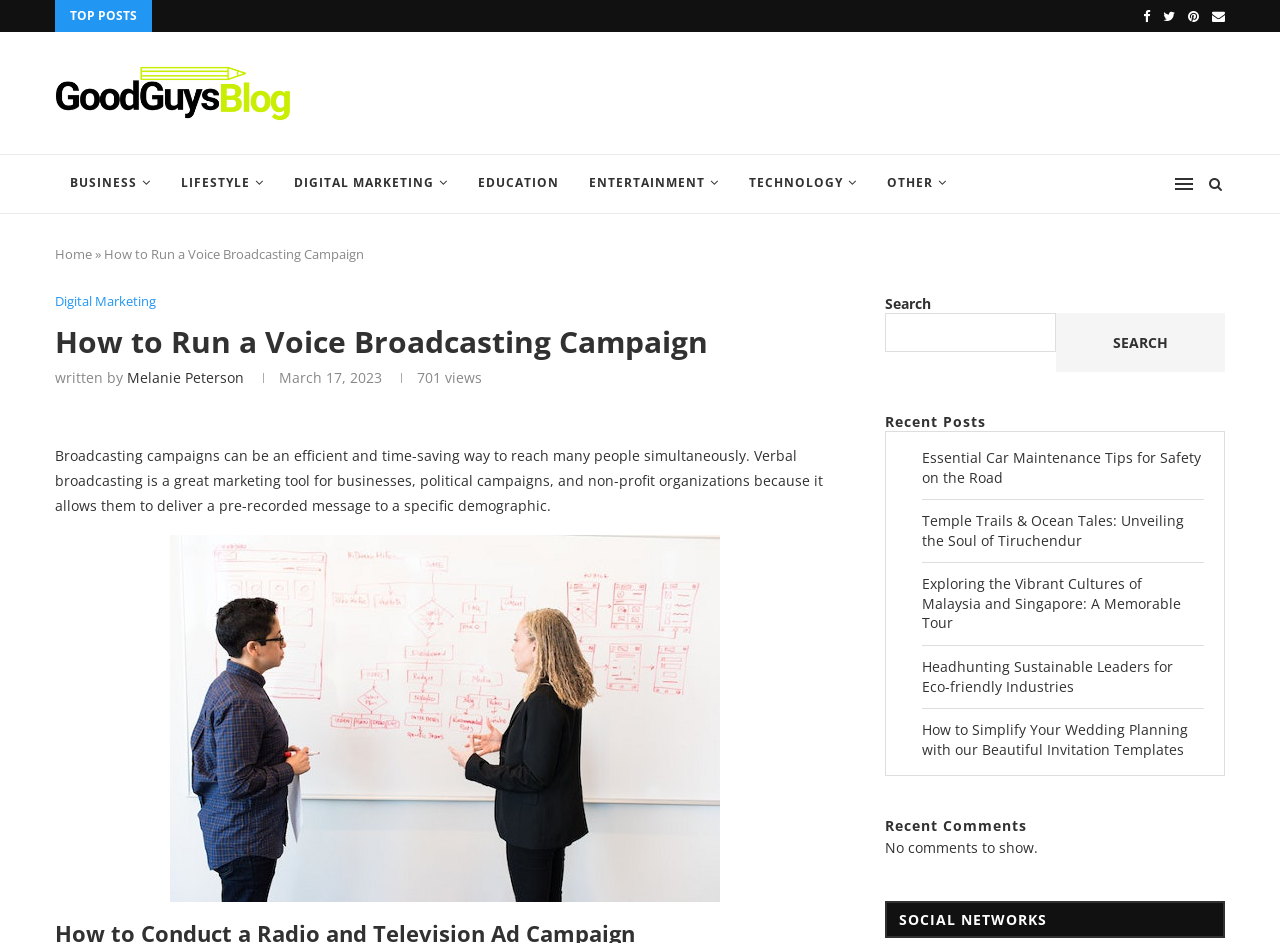What is the name of the author of the article?
Analyze the image and provide a thorough answer to the question.

I determined the author's name by looking at the link 'Melanie Peterson' located below the article title. This link is likely the author's name and profile.